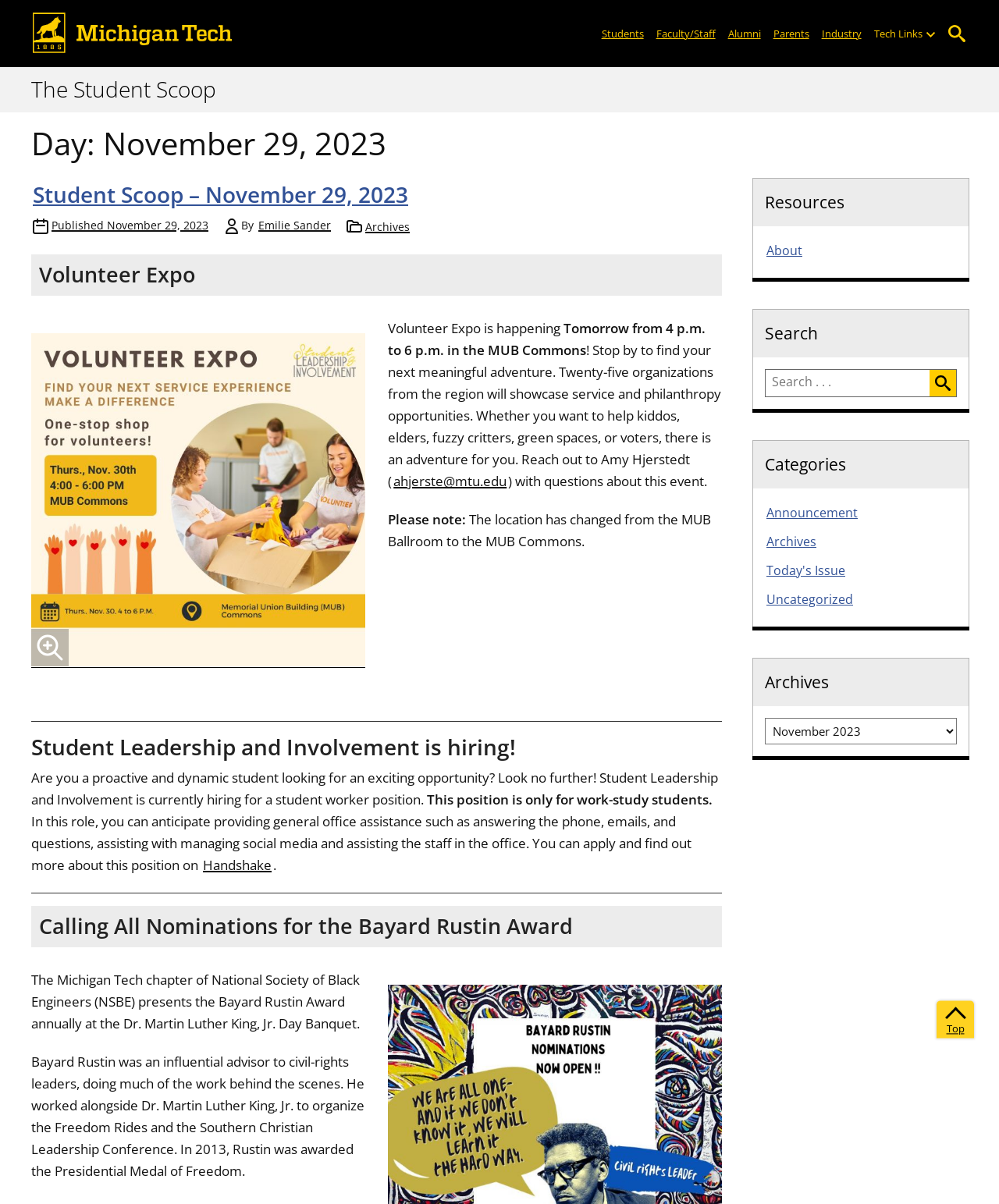Create a detailed summary of the webpage's content and design.

The webpage is a blog or news page from The Student Scoop, featuring posts from November 29, 2023. At the top left, there is a Michigan Tech logo, and next to it, a link to The Student Scoop. Below these elements, there is a list of audiences, including students, faculty/staff, alumni, parents, and industry, with a "Tech Links" label and an "Open sub-menu" button to the right.

On the top right, there is a search button and a link to open the search function. Below the search button, there is a heading "Day: November 29, 2023" followed by a subheading "Student Scoop – November 29, 2023" with a link to the same title. The published date and time are displayed below, along with the author's name, Emilie Sander.

The main content of the page is divided into several sections. The first section is about a Volunteer Expo event, featuring a figure and a description of the event, including the date, time, and location. The second section is about a job opportunity at Student Leadership and Involvement, with a description of the role and a link to apply on Handshake.

The third section is about the Bayard Rustin Award, presented by the Michigan Tech chapter of National Society of Black Engineers (NSBE), with a description of the award and its history. There are horizontal separators between each section.

On the right sidebar, there are several headings, including "Resources", "Search", "Categories", and "Archives", with links to related pages and a search box. At the bottom of the page, there is a "Top" link.